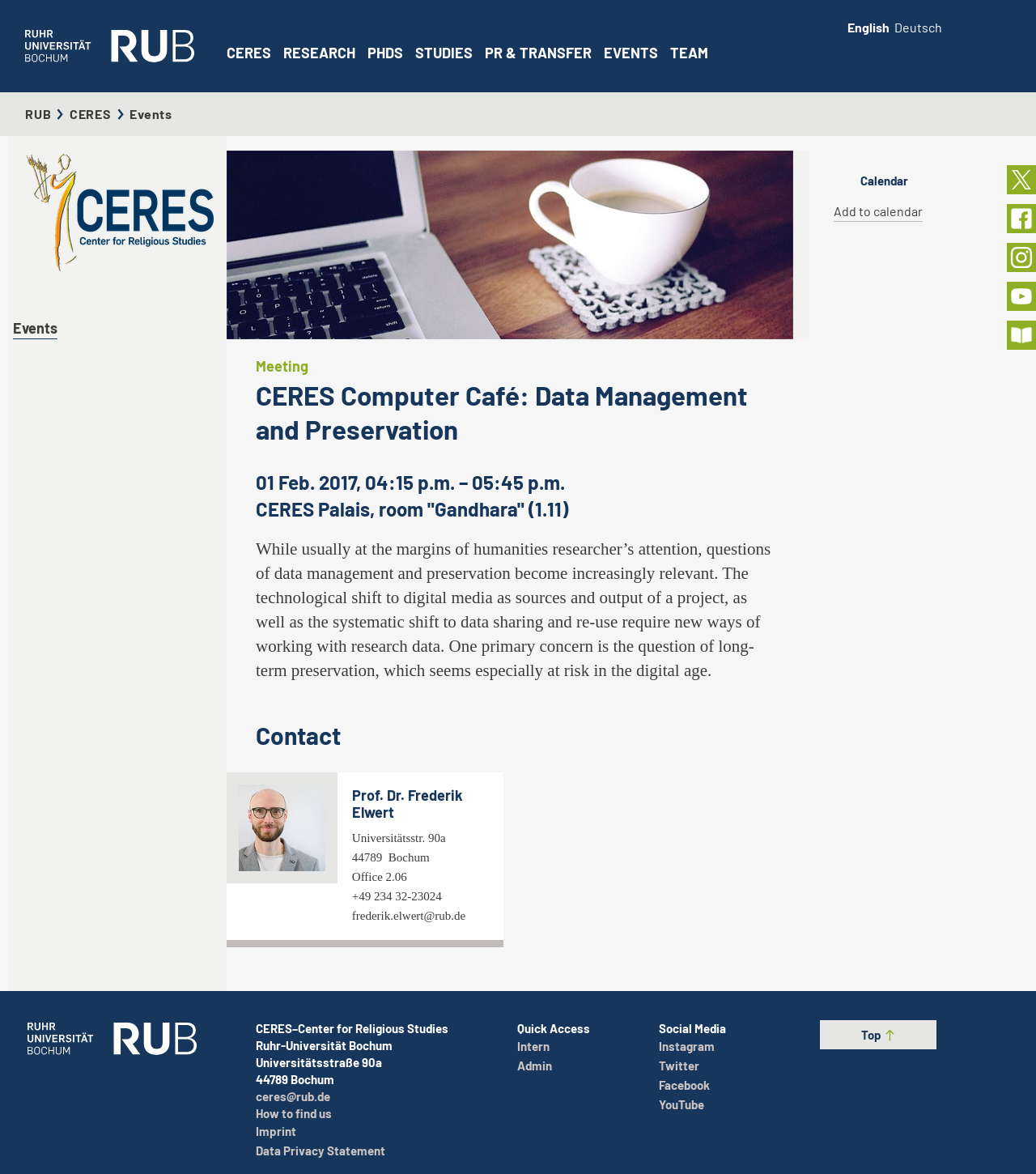Identify the bounding box coordinates of the clickable region required to complete the instruction: "Click the 'EVENTS' link". The coordinates should be given as four float numbers within the range of 0 and 1, i.e., [left, top, right, bottom].

[0.583, 0.036, 0.635, 0.079]